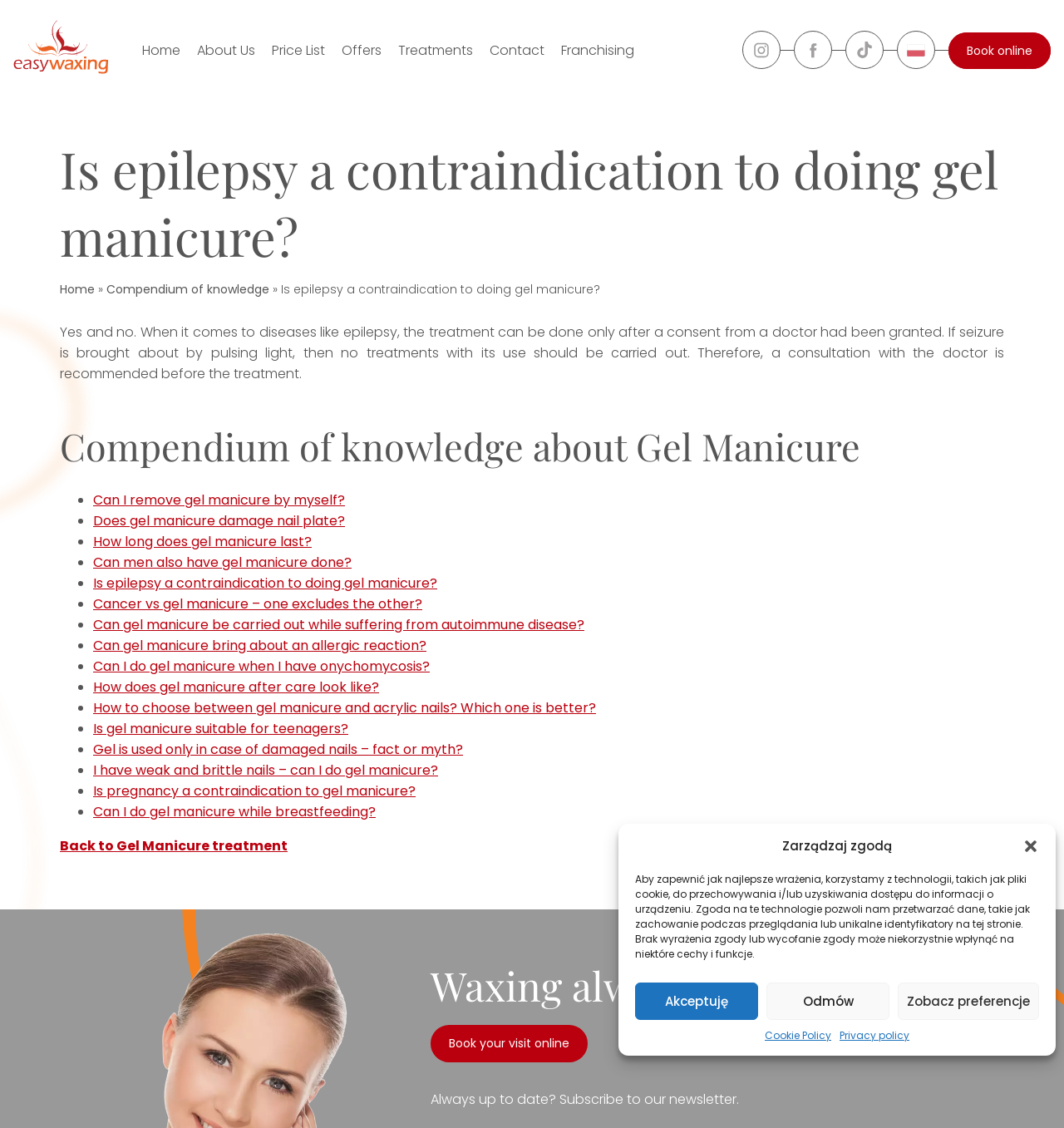Predict the bounding box of the UI element based on the description: "Back to Gel Manicure treatment". The coordinates should be four float numbers between 0 and 1, formatted as [left, top, right, bottom].

[0.056, 0.741, 0.27, 0.758]